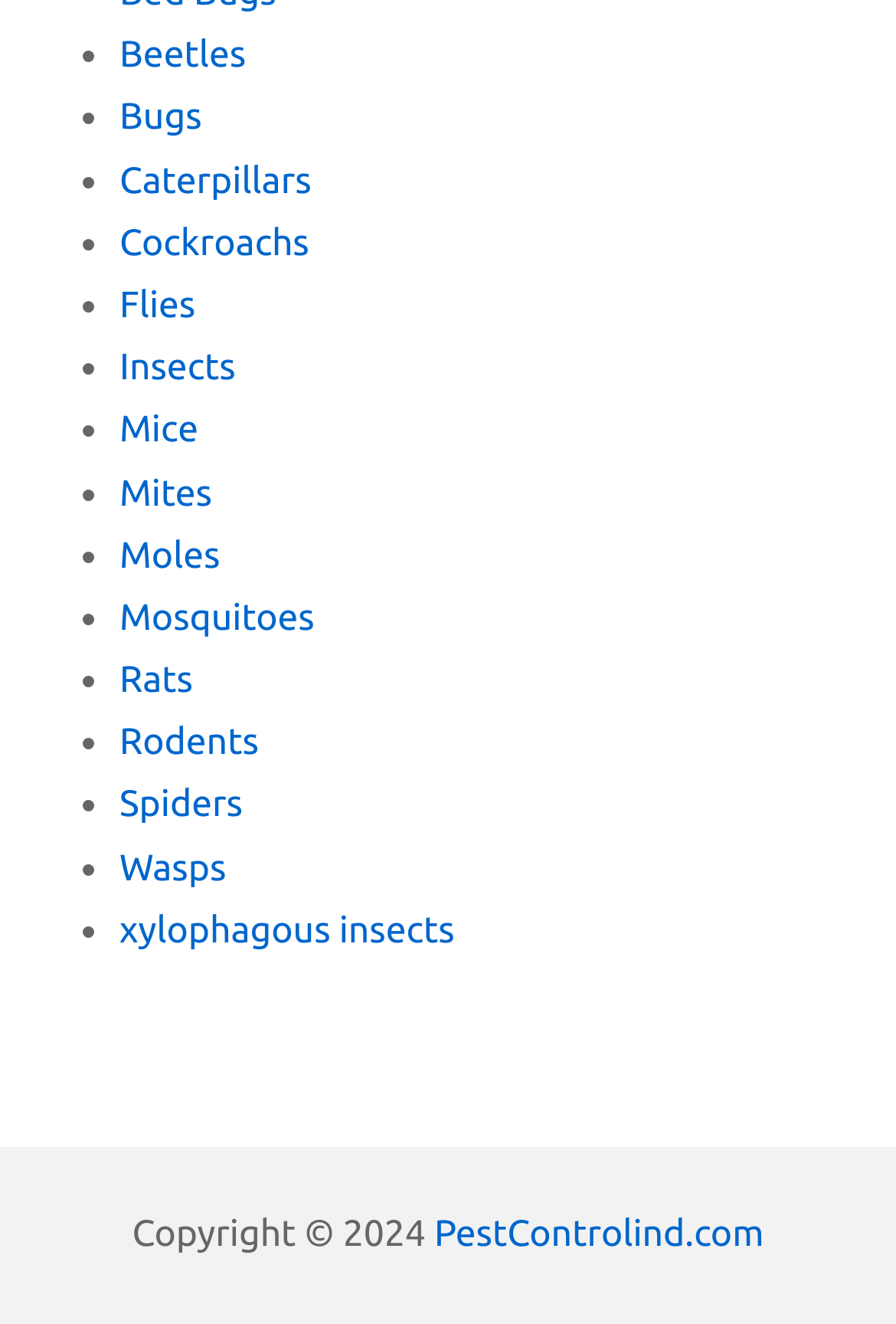Locate the bounding box coordinates of the clickable area to execute the instruction: "visit the PestControlind.com website". Provide the coordinates as four float numbers between 0 and 1, represented as [left, top, right, bottom].

[0.485, 0.917, 0.853, 0.948]